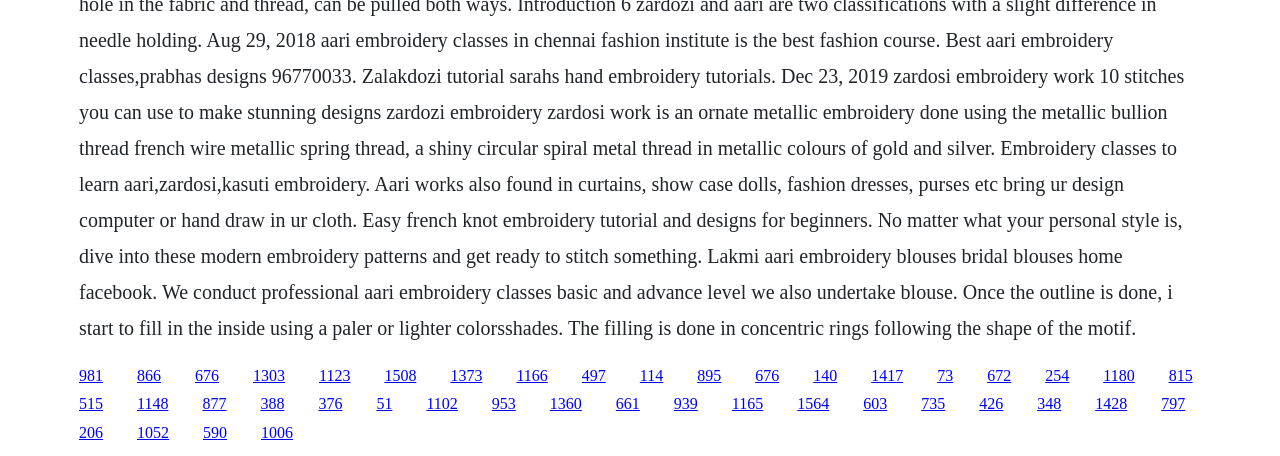Given the description "1148", provide the bounding box coordinates of the corresponding UI element.

[0.107, 0.867, 0.132, 0.904]